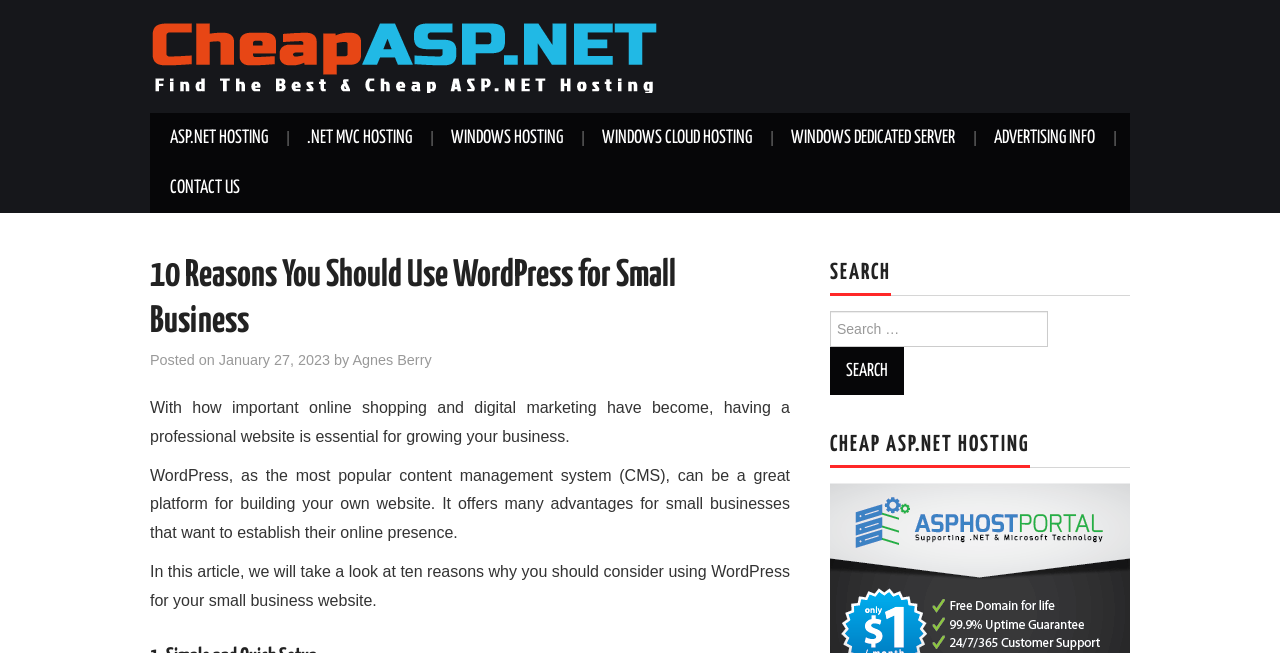Please answer the following question using a single word or phrase: 
What is the date of the article?

January 27, 2023